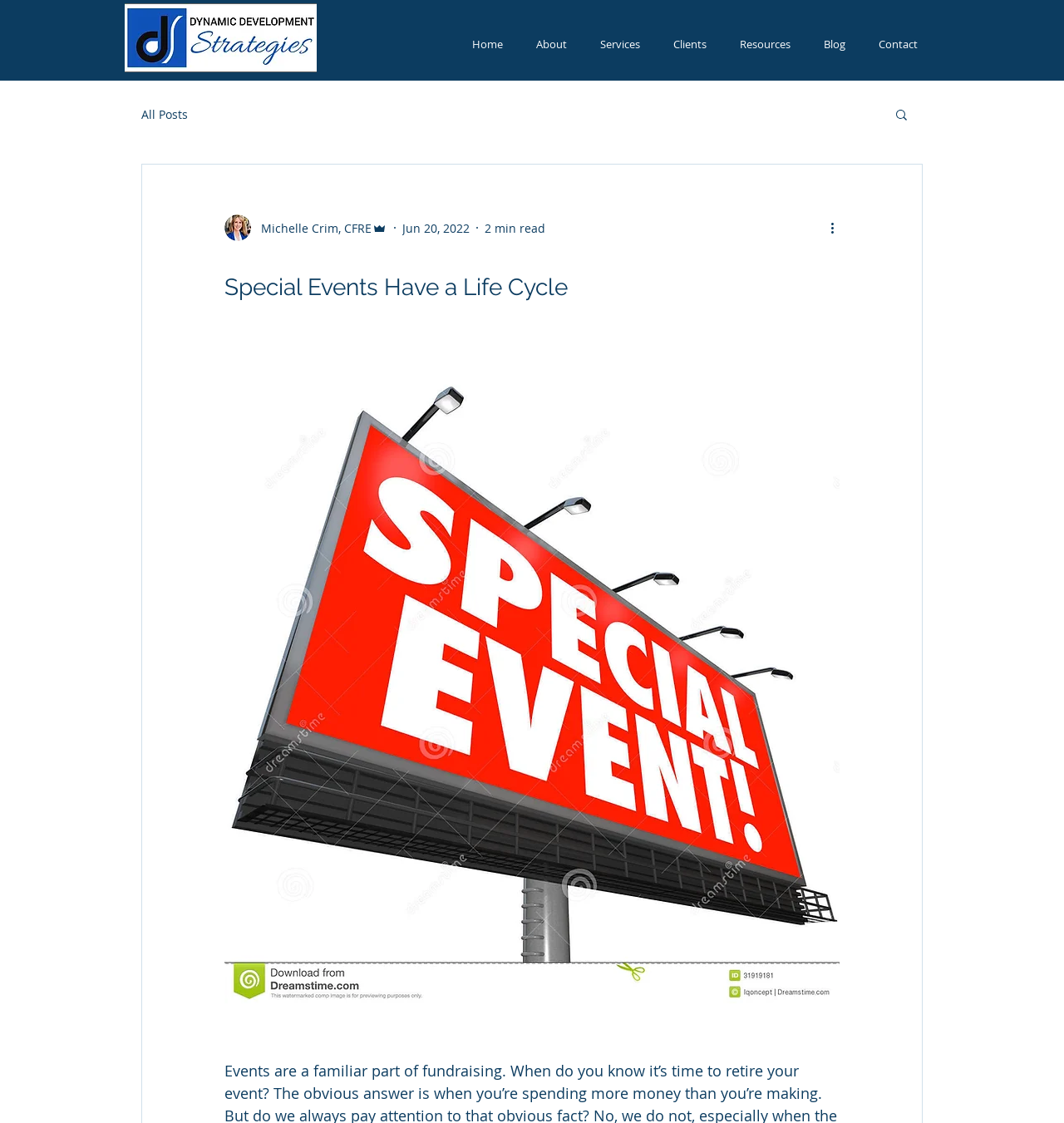What is the estimated reading time of the blog post?
Please respond to the question thoroughly and include all relevant details.

The estimated reading time is located below the blog post title, inside a generic element with a bounding box of [0.455, 0.196, 0.512, 0.21]. It indicates that the blog post can be read in approximately 2 minutes.